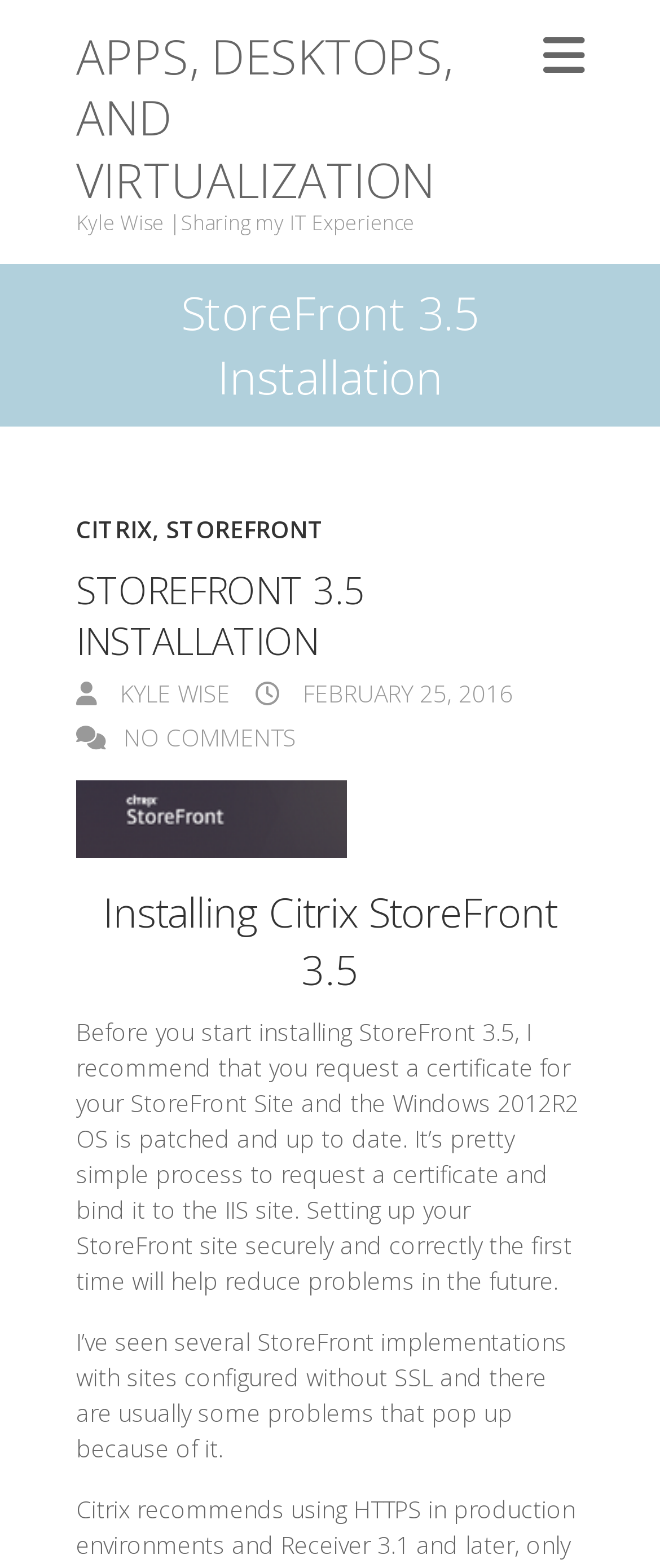Provide the bounding box coordinates for the UI element that is described as: "Kyle Wise".

[0.115, 0.432, 0.349, 0.452]